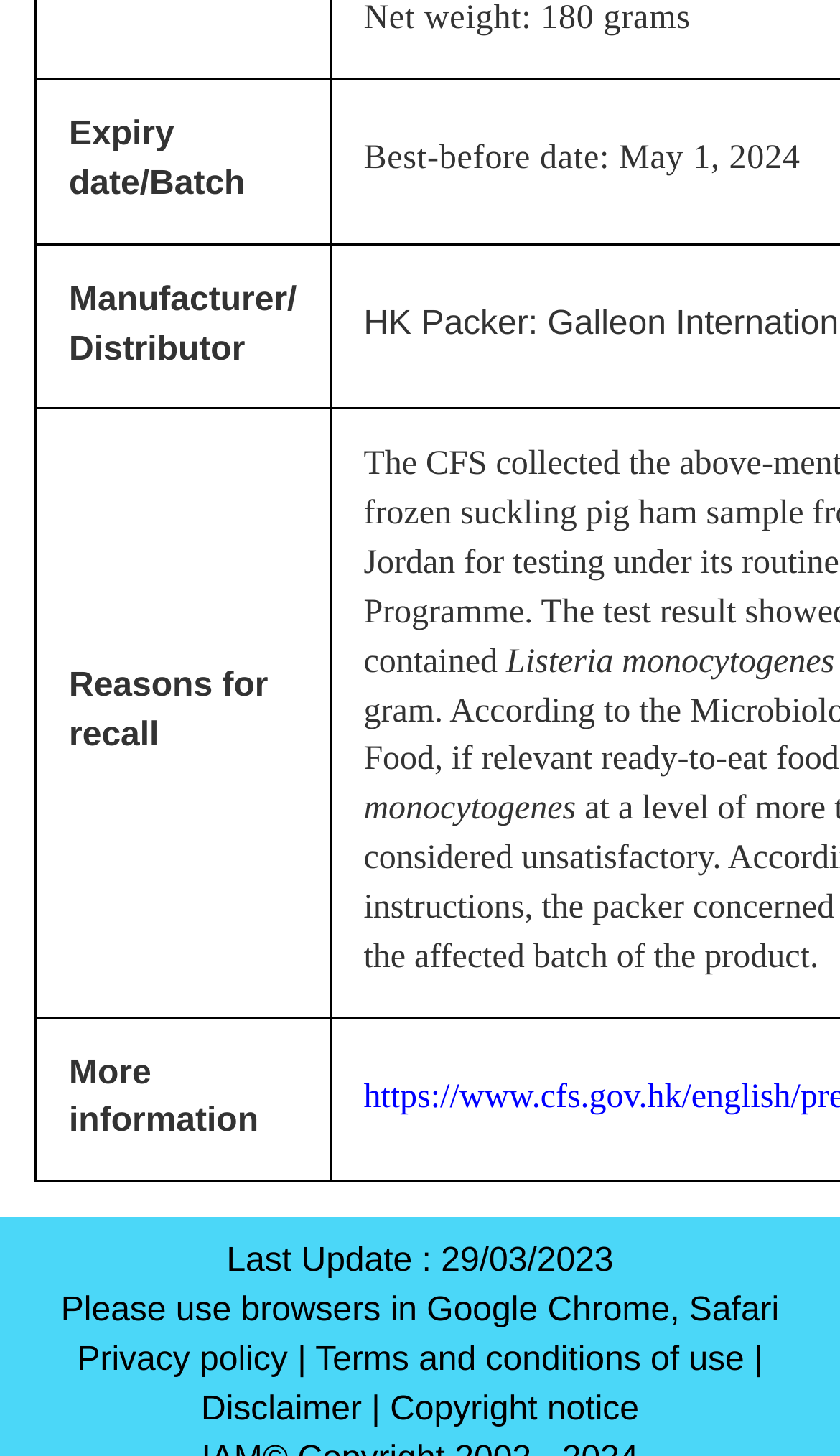Based on the visual content of the image, answer the question thoroughly: What is the position of the 'Reasons for recall' row header?

I analyzed the bounding box coordinates of the row header elements and found that the 'Reasons for recall' row header has a y1 coordinate of 0.281, which is between the y1 coordinates of the 'Manufacturer/ Distributor' and 'More information' row headers, making it the third row header from the top.